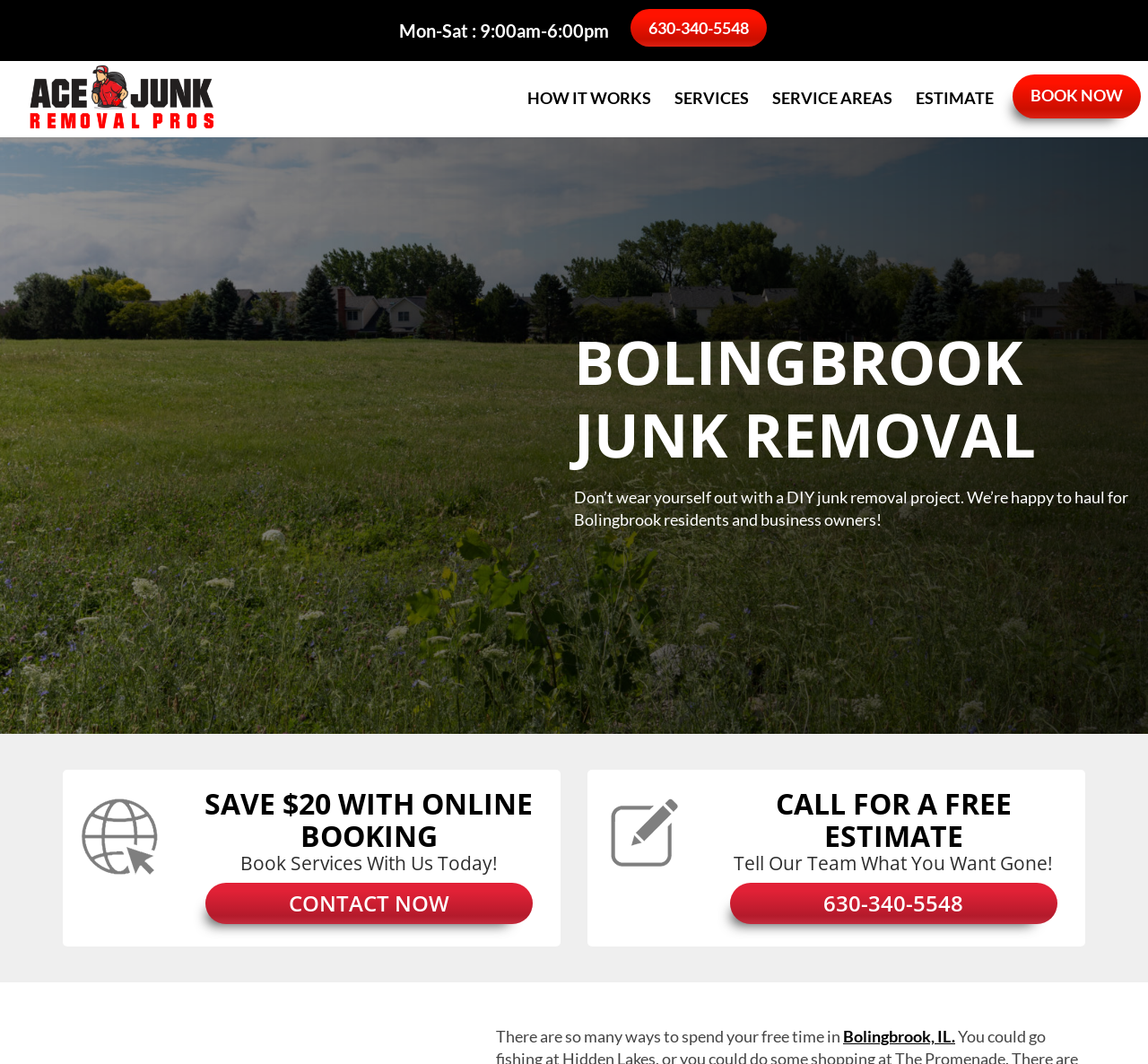Determine the bounding box coordinates of the element that should be clicked to execute the following command: "Book a junk removal service now".

[0.882, 0.07, 0.994, 0.111]